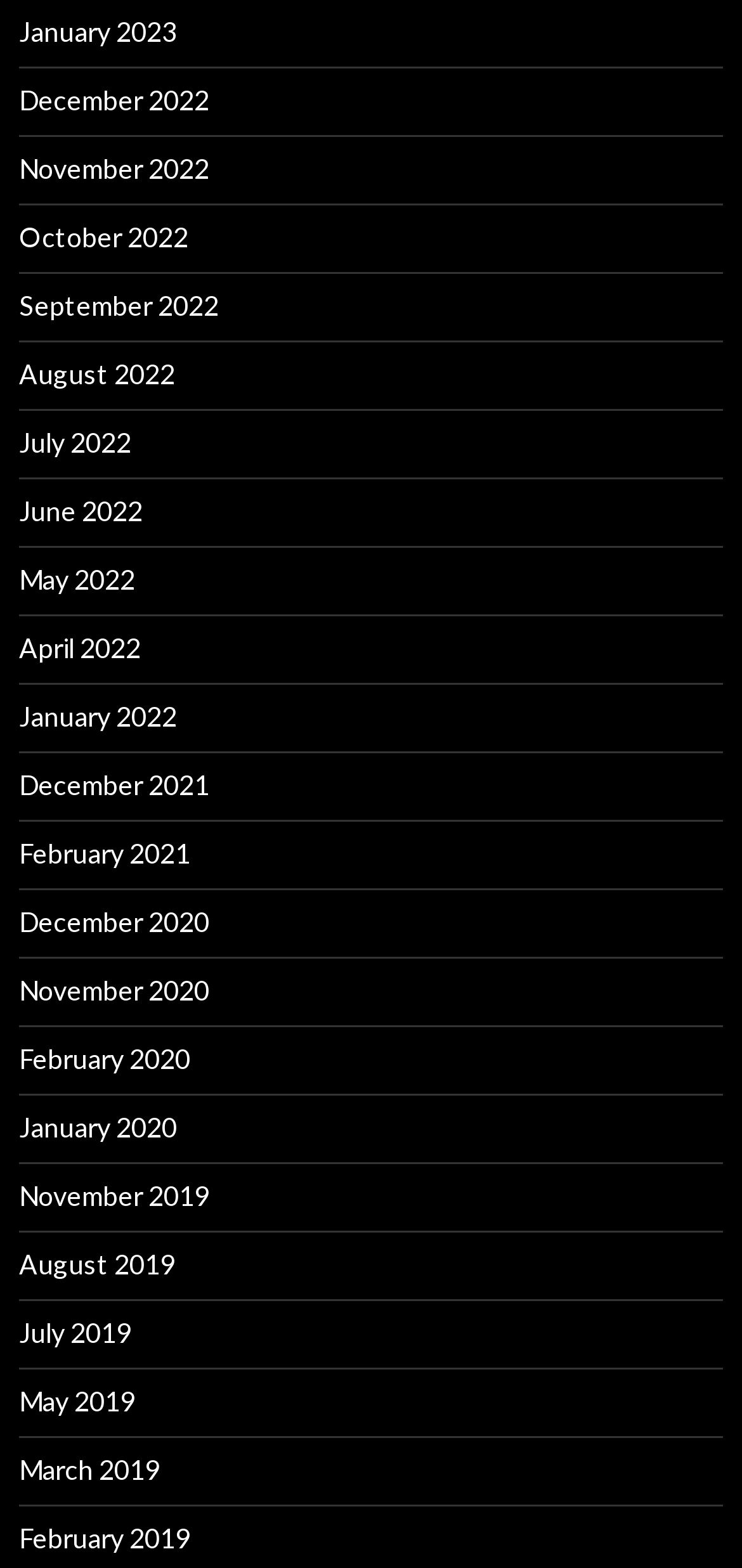Please provide a brief answer to the question using only one word or phrase: 
Are there any months listed from the year 2018?

No